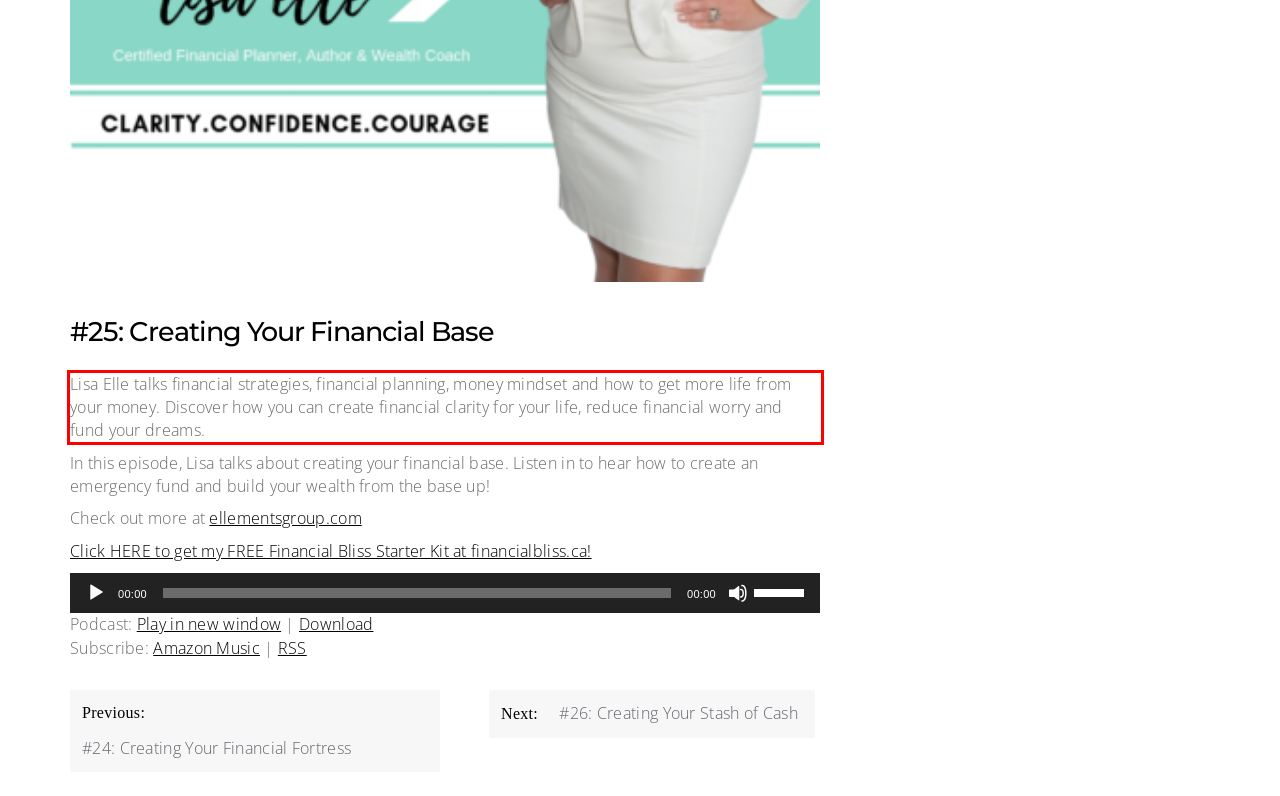You are provided with a screenshot of a webpage that includes a red bounding box. Extract and generate the text content found within the red bounding box.

Lisa Elle talks financial strategies, financial planning, money mindset and how to get more life from your money. Discover how you can create financial clarity for your life, reduce financial worry and fund your dreams.